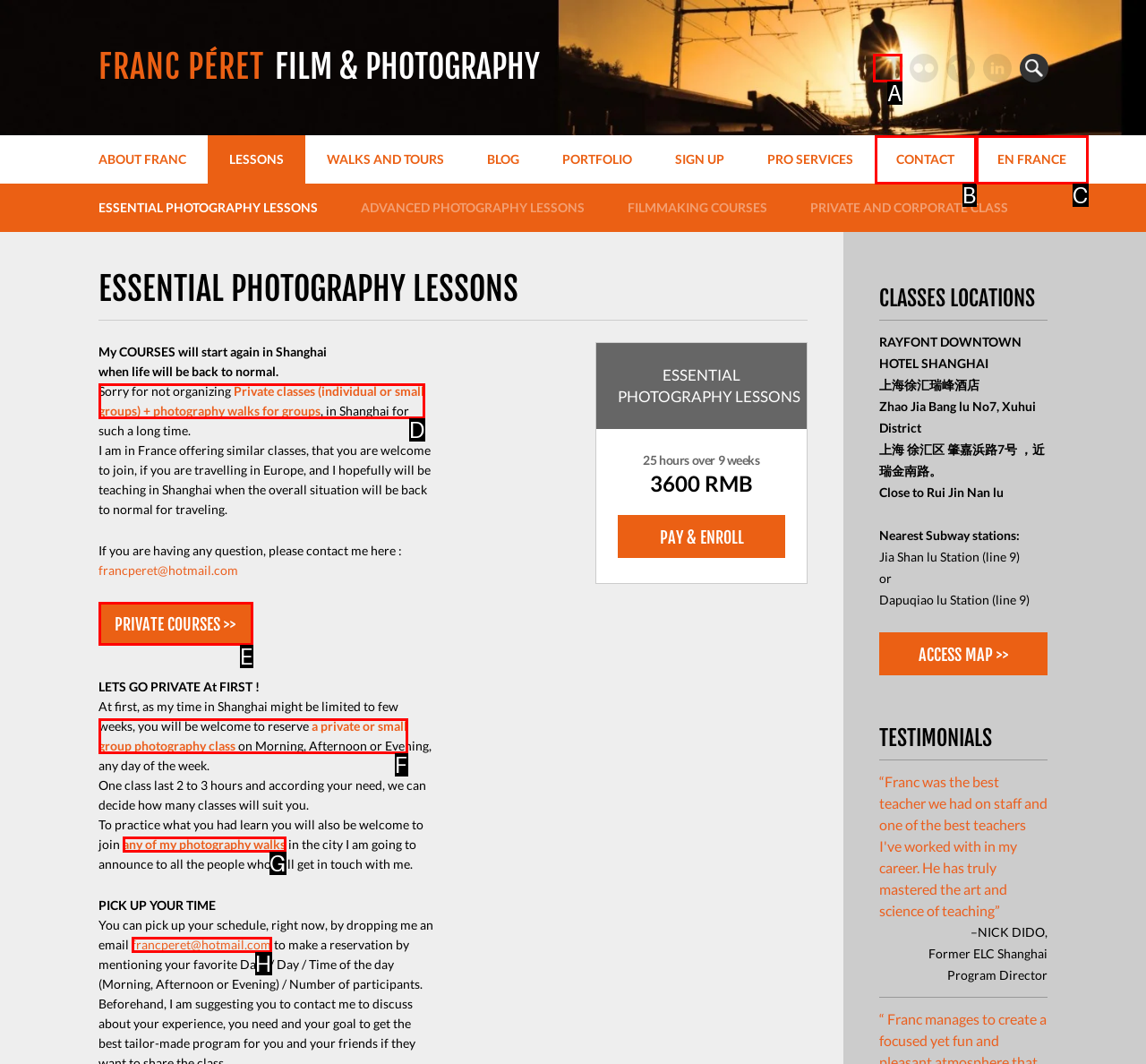Identify the letter of the UI element I need to click to carry out the following instruction: Visit Facebook page

A